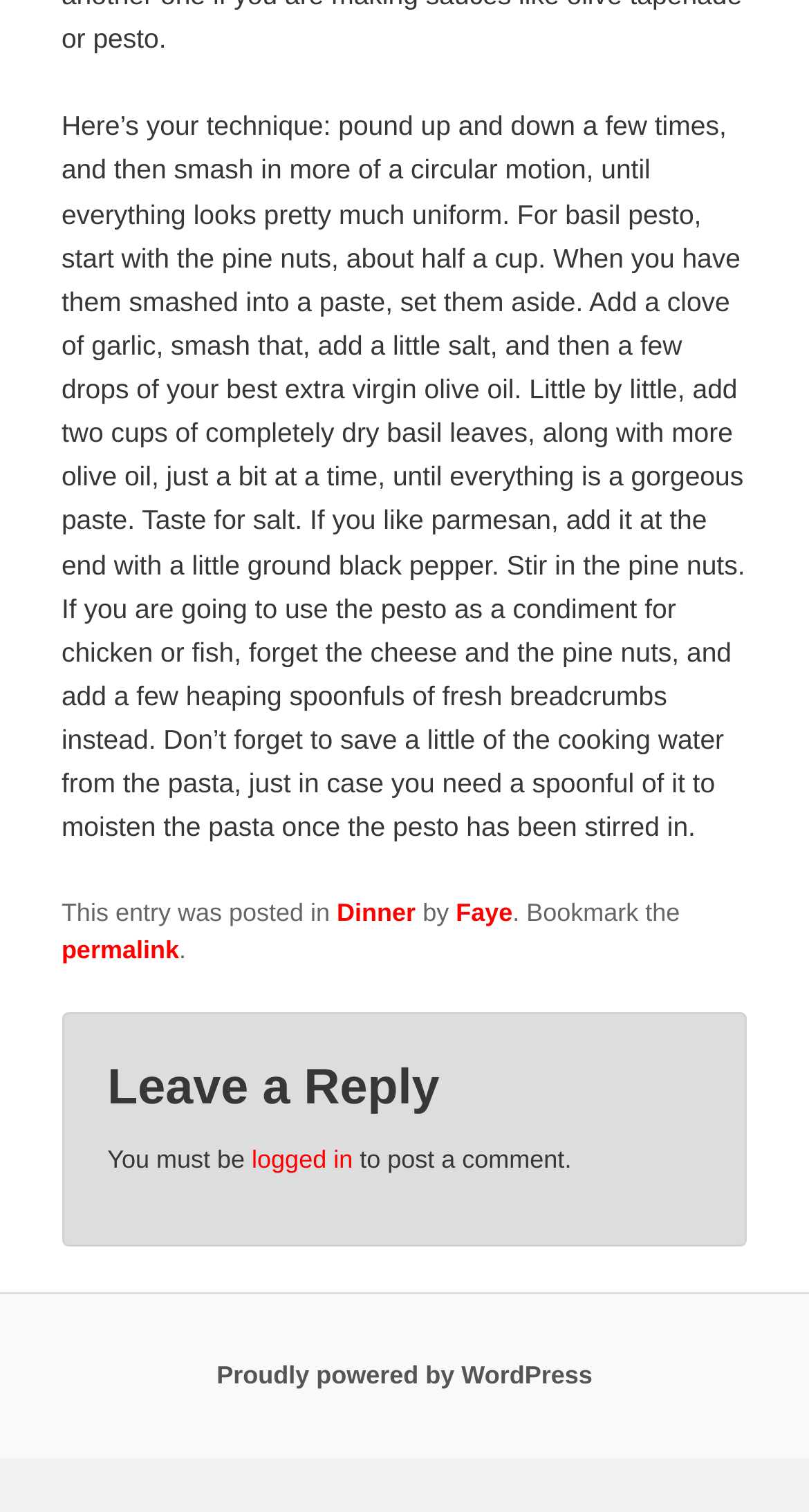Who is the author of the article?
Answer with a single word or phrase, using the screenshot for reference.

Faye